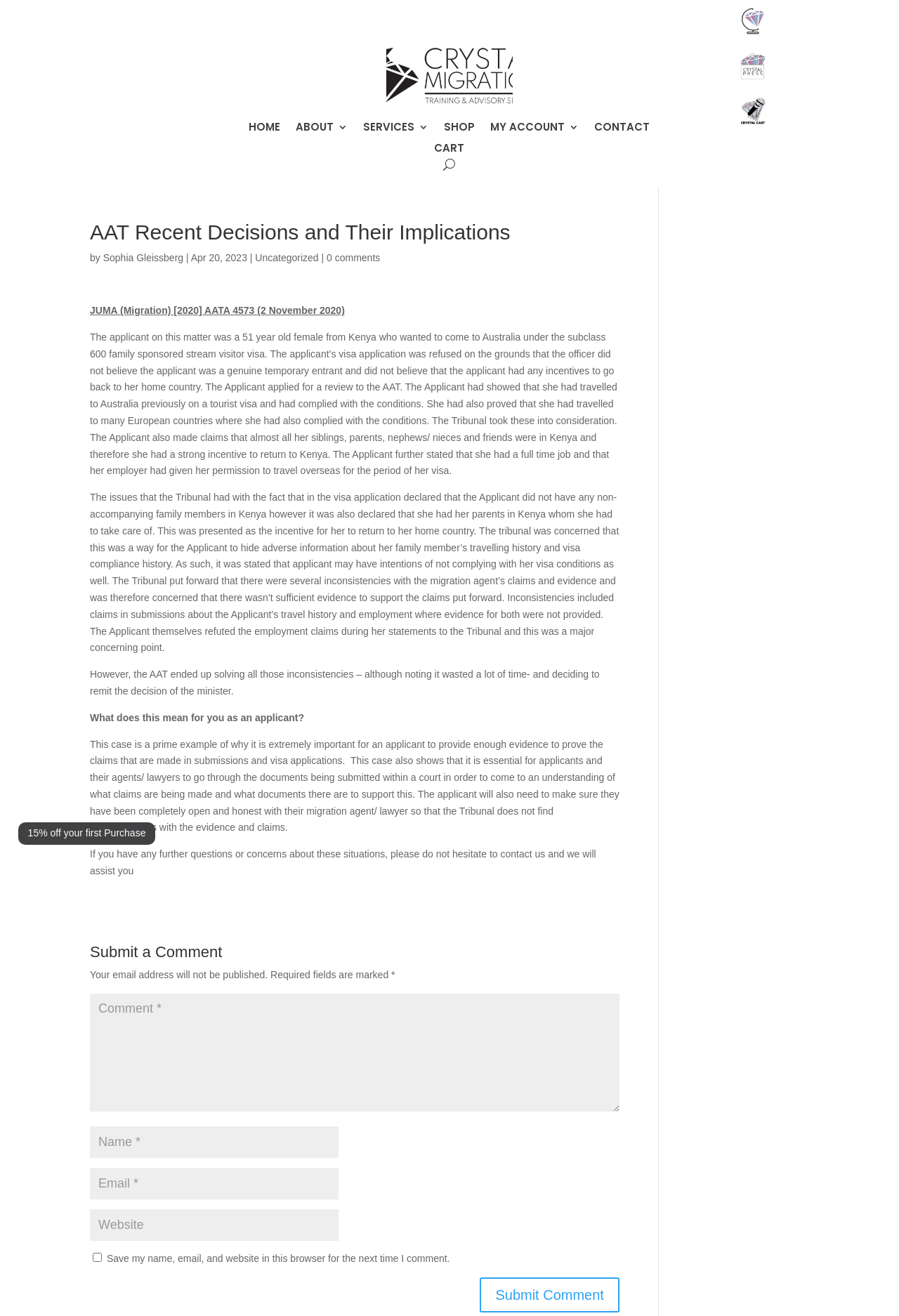Determine the bounding box coordinates for the UI element with the following description: "15% off your first Purchase". The coordinates should be four float numbers between 0 and 1, represented as [left, top, right, bottom].

[0.02, 0.625, 0.173, 0.642]